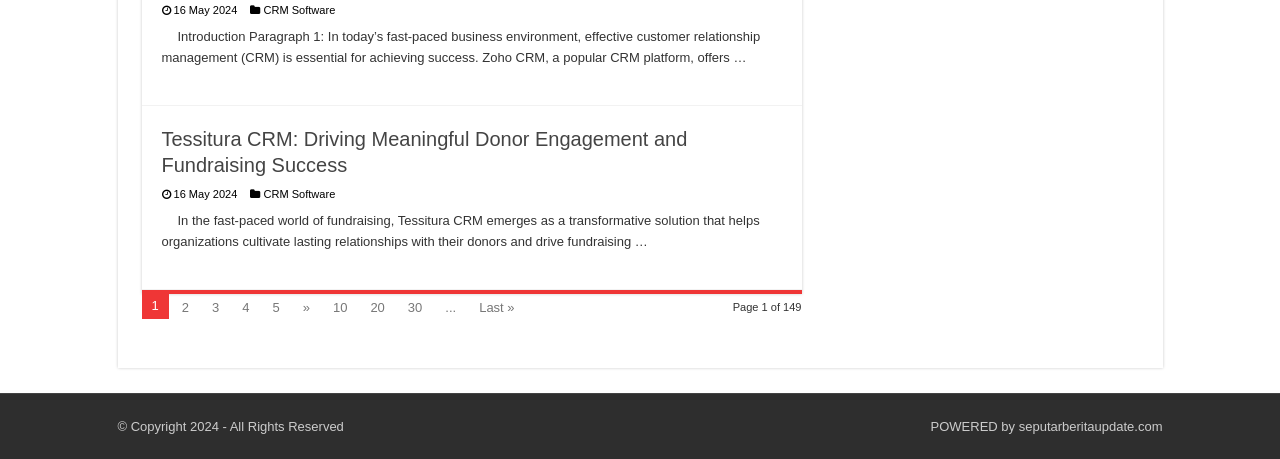Determine the bounding box coordinates of the clickable region to execute the instruction: "Go to page 2". The coordinates should be four float numbers between 0 and 1, denoted as [left, top, right, bottom].

[0.134, 0.642, 0.155, 0.694]